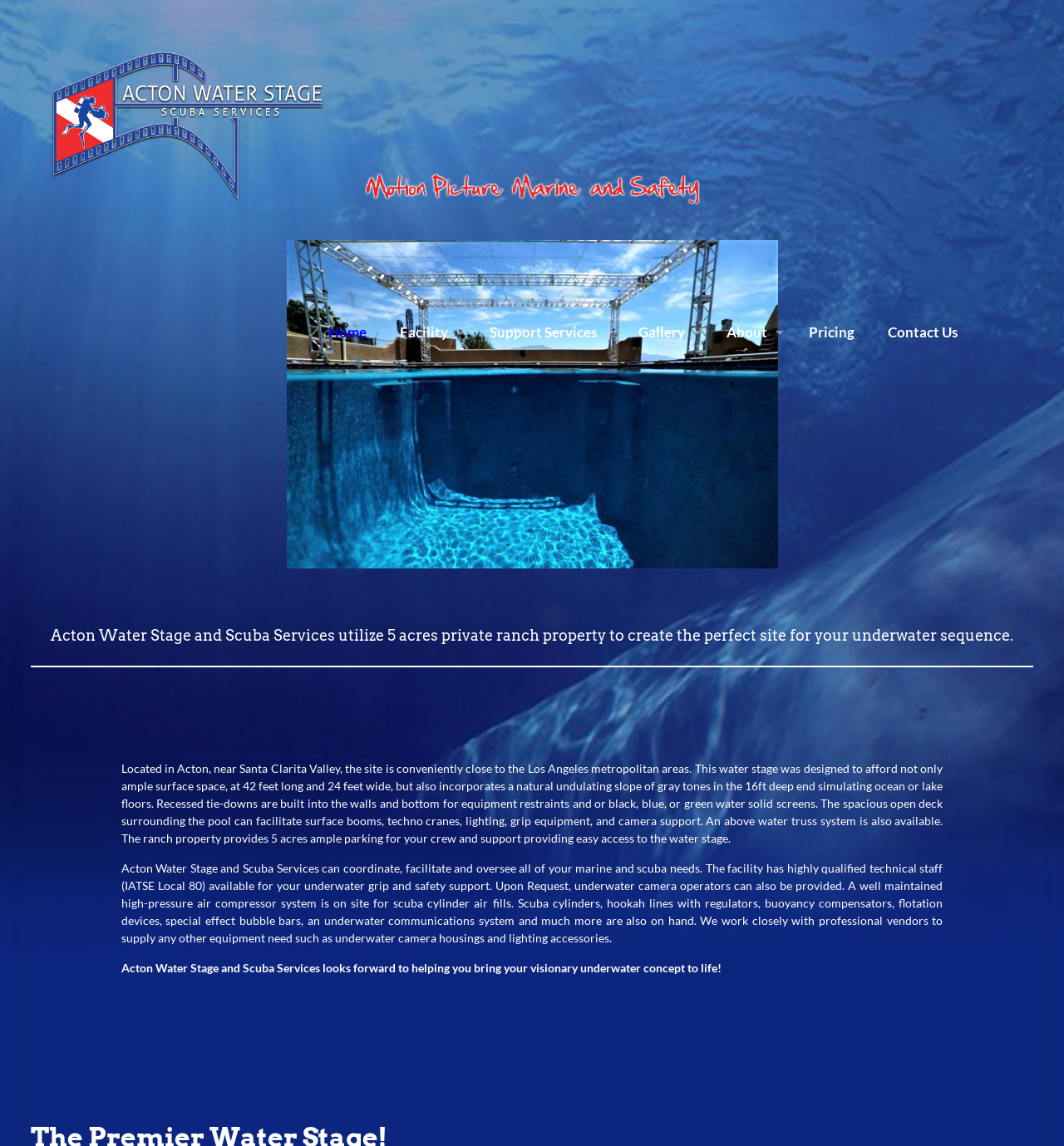Please mark the clickable region by giving the bounding box coordinates needed to complete this instruction: "Click the Contact Us link".

[0.819, 0.199, 0.916, 0.381]